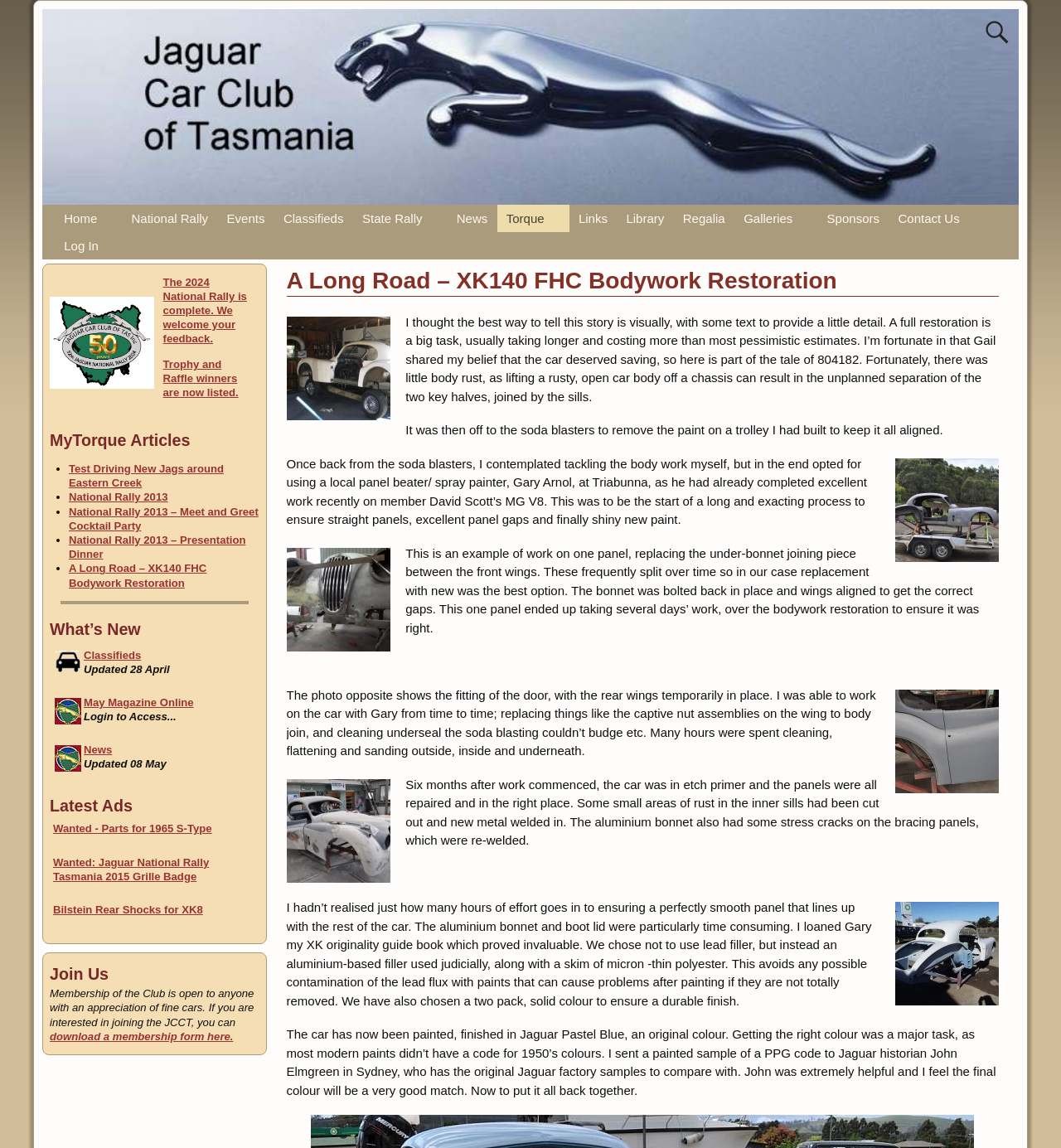Kindly determine the bounding box coordinates for the area that needs to be clicked to execute this instruction: "search".

[0.924, 0.012, 0.952, 0.044]